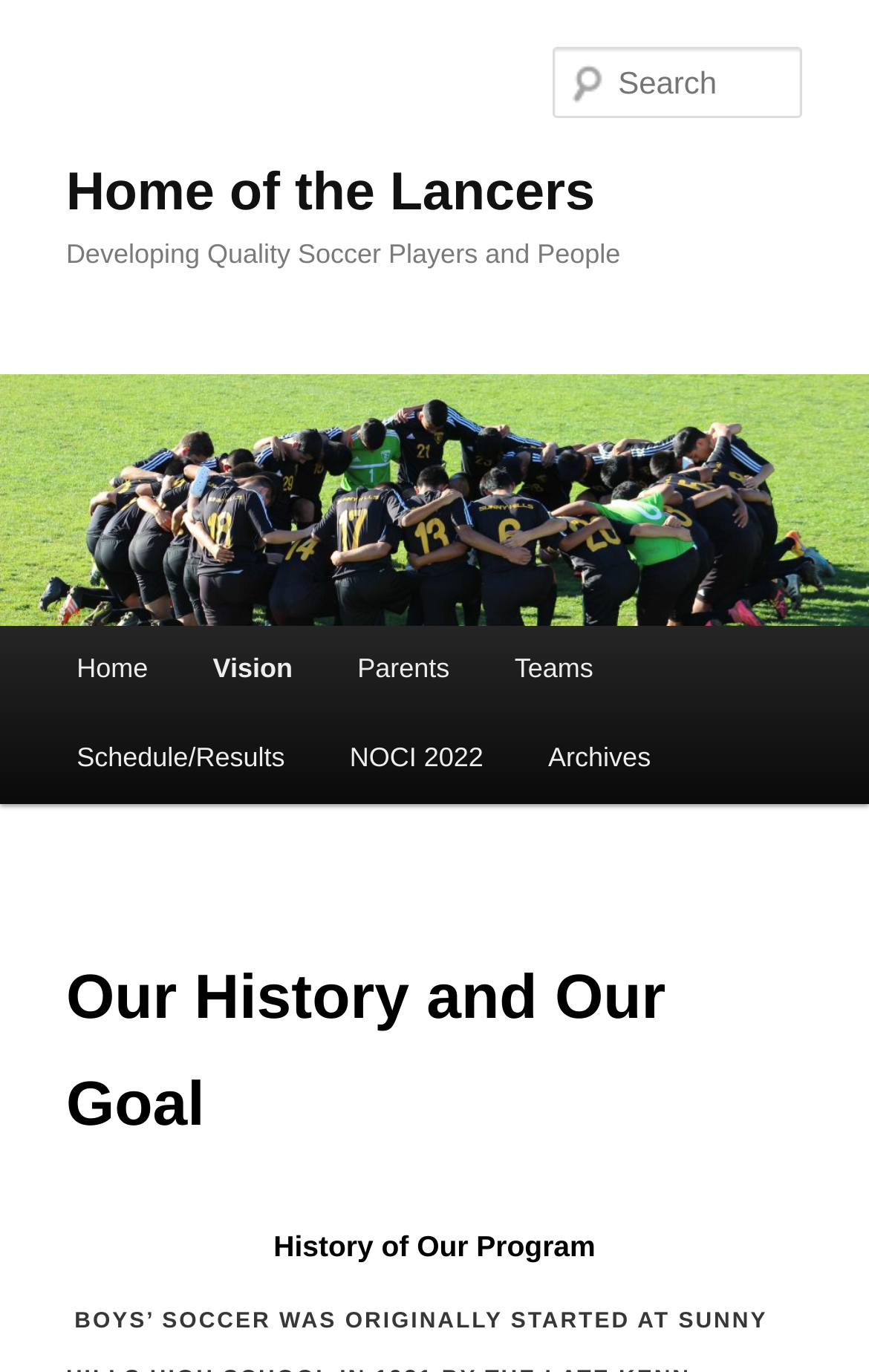Provide the bounding box coordinates of the HTML element described by the text: "Teams". The coordinates should be in the format [left, top, right, bottom] with values between 0 and 1.

[0.555, 0.456, 0.72, 0.521]